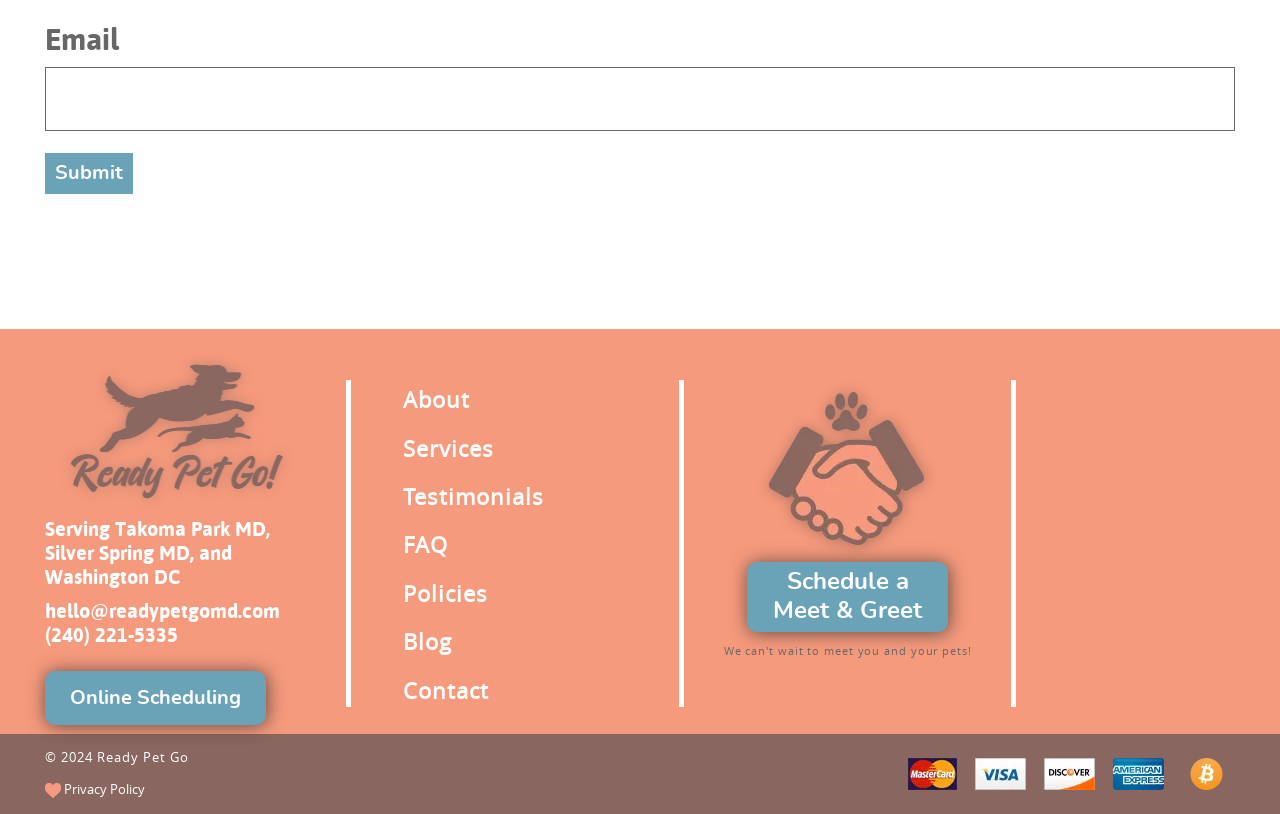Locate the bounding box coordinates of the element that should be clicked to execute the following instruction: "Read the abstract".

None